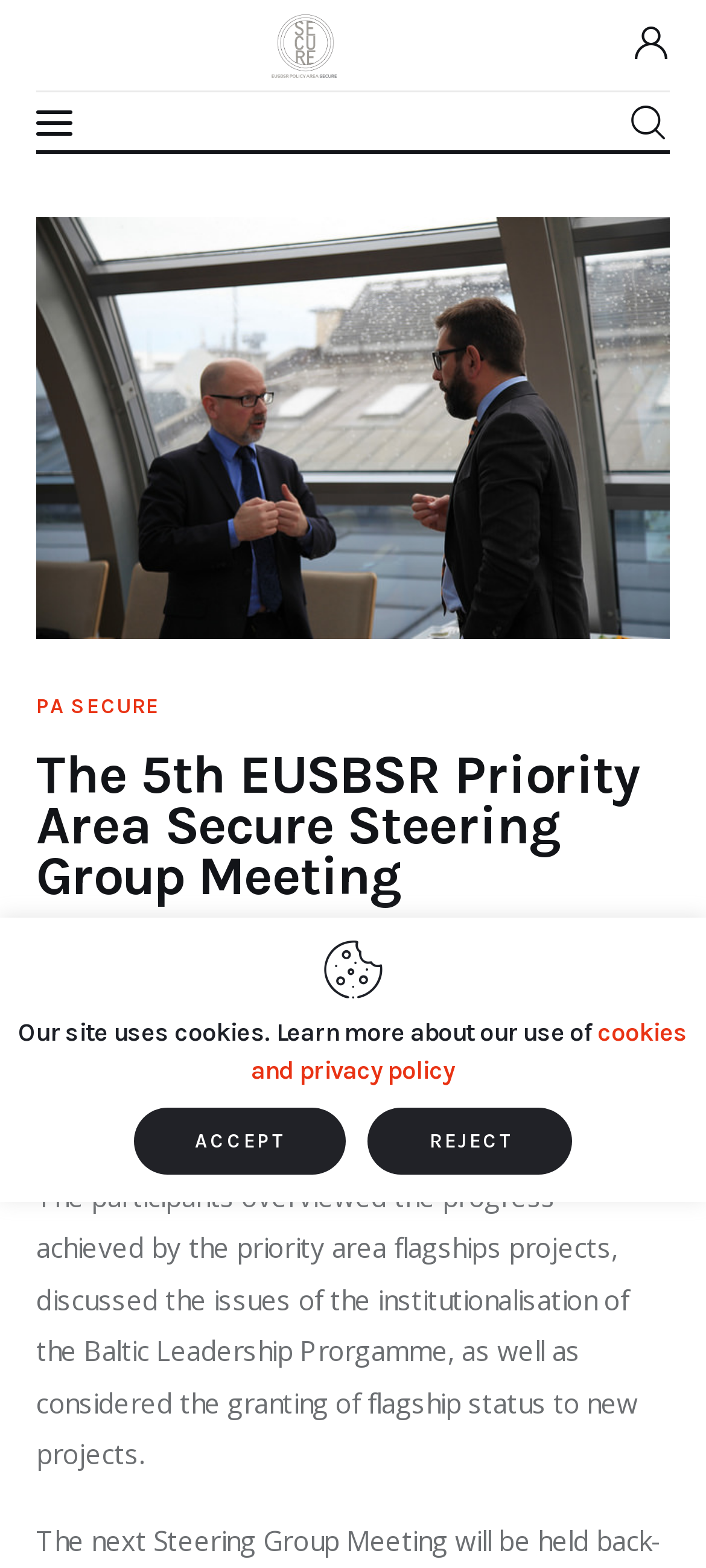Provide the bounding box coordinates of the UI element this sentence describes: "ACCEPT".

[0.189, 0.706, 0.489, 0.749]